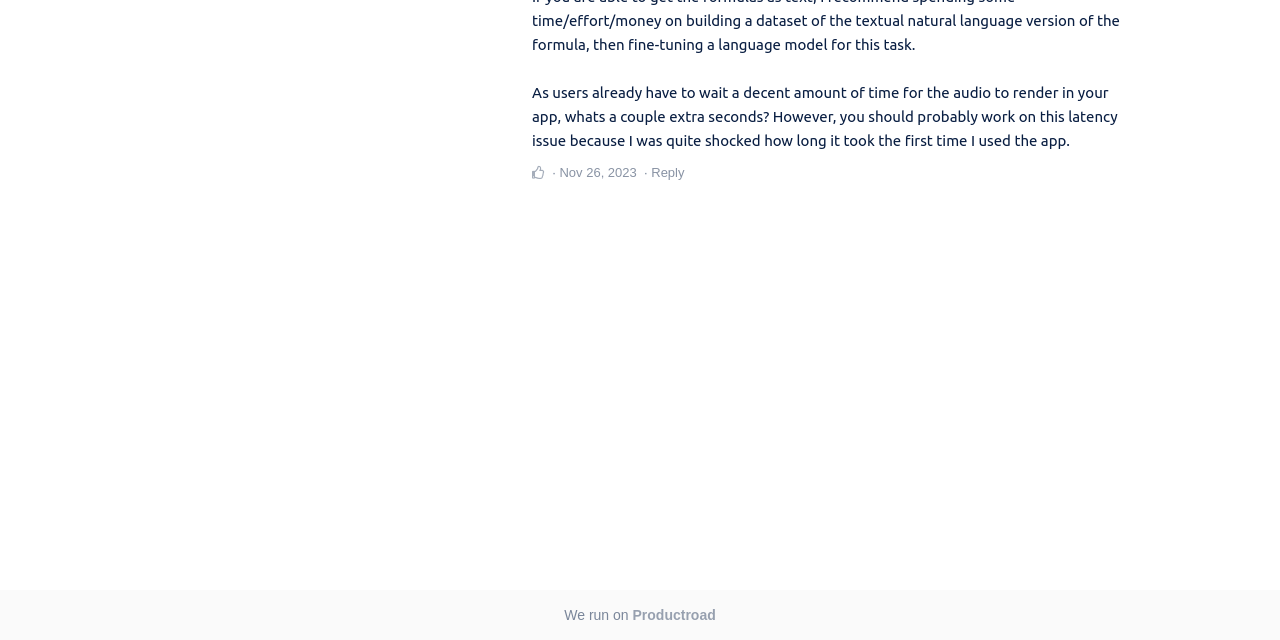Using the webpage screenshot, find the UI element described by Nov 26, 2023. Provide the bounding box coordinates in the format (top-left x, top-left y, bottom-right x, bottom-right y), ensuring all values are floating point numbers between 0 and 1.

[0.437, 0.258, 0.497, 0.282]